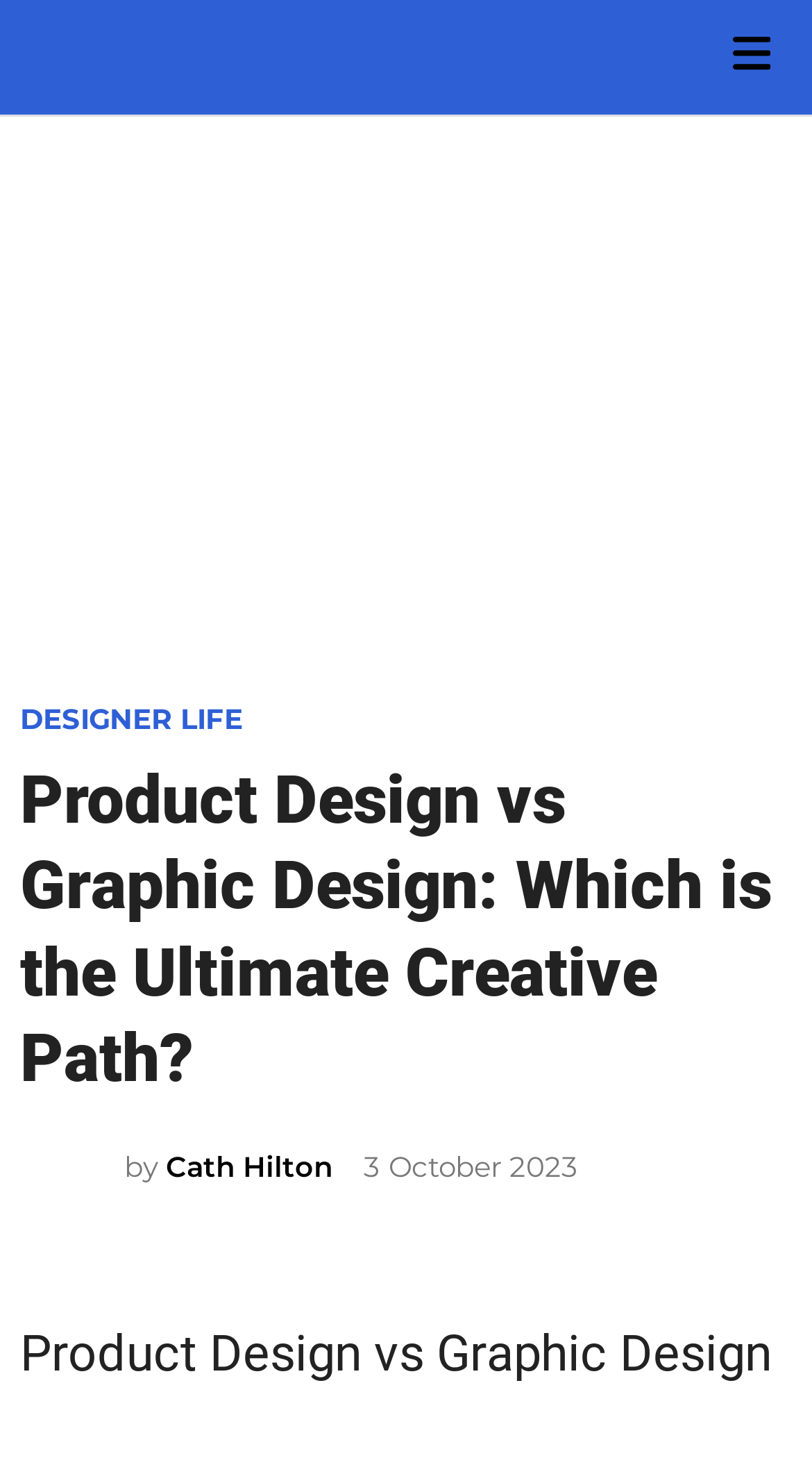When was the article published?
Using the image, answer in one word or phrase.

3 October 2023